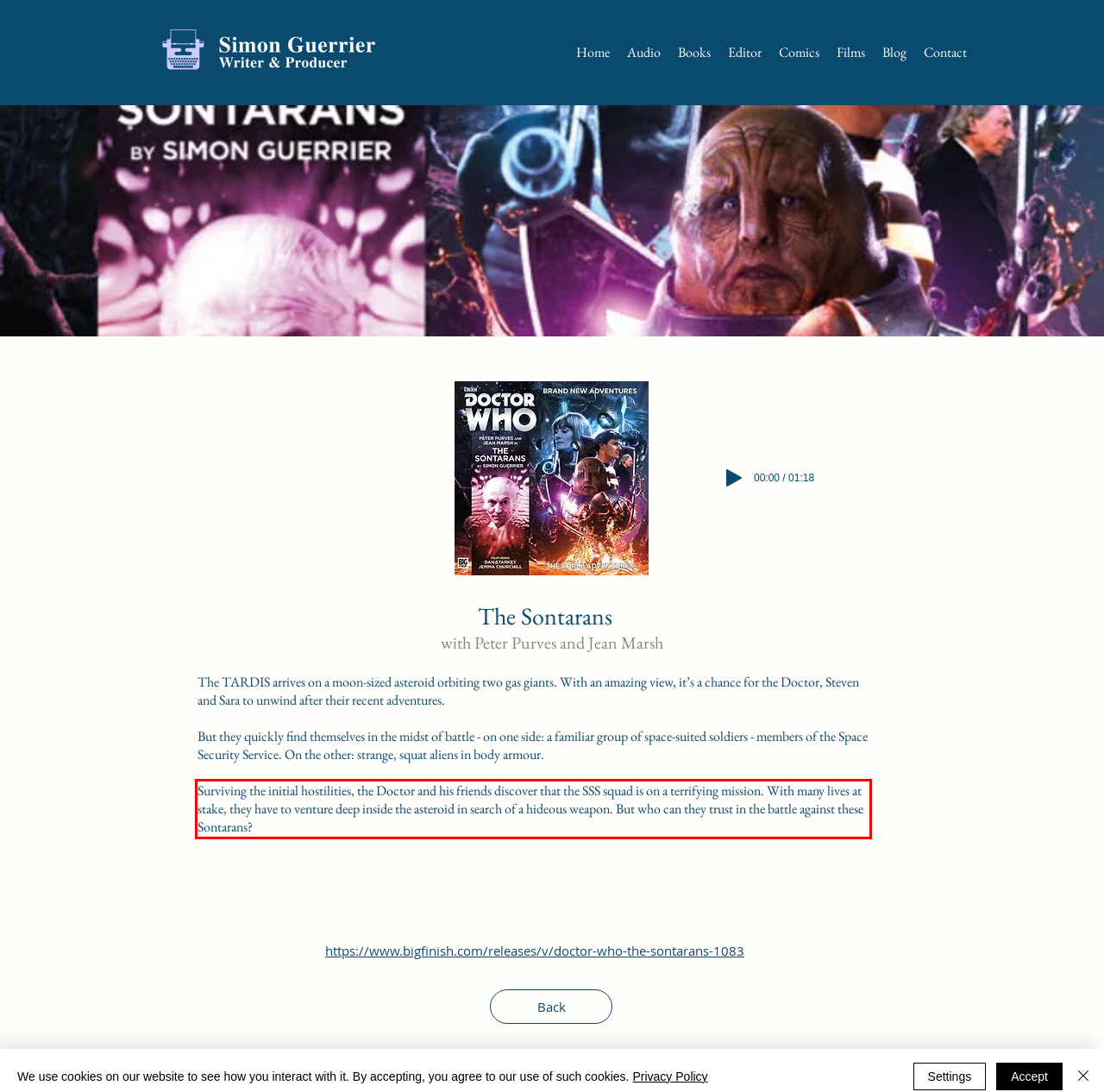Locate the red bounding box in the provided webpage screenshot and use OCR to determine the text content inside it.

Surviving the initial hostilities, the Doctor and his friends discover that the SSS squad is on a terrifying mission. With many lives at stake, they have to venture deep inside the asteroid in search of a hideous weapon. But who can they trust in the battle against these Sontarans?